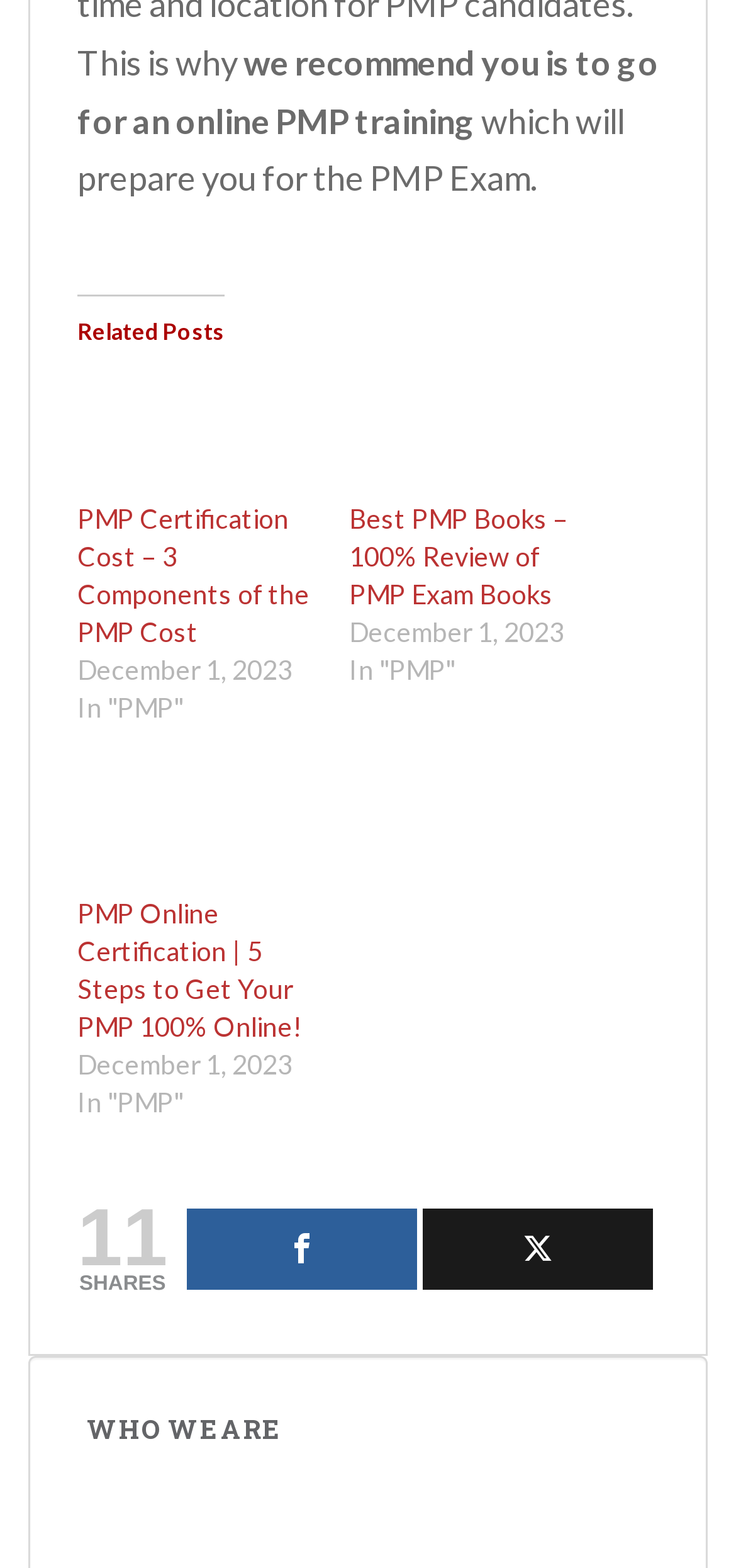What is the section title above the 'PMP Certification Cost' link?
Provide a detailed and well-explained answer to the question.

The webpage has a heading element 'Related Posts' above the 'PMP Certification Cost' link, indicating that it is a section title.